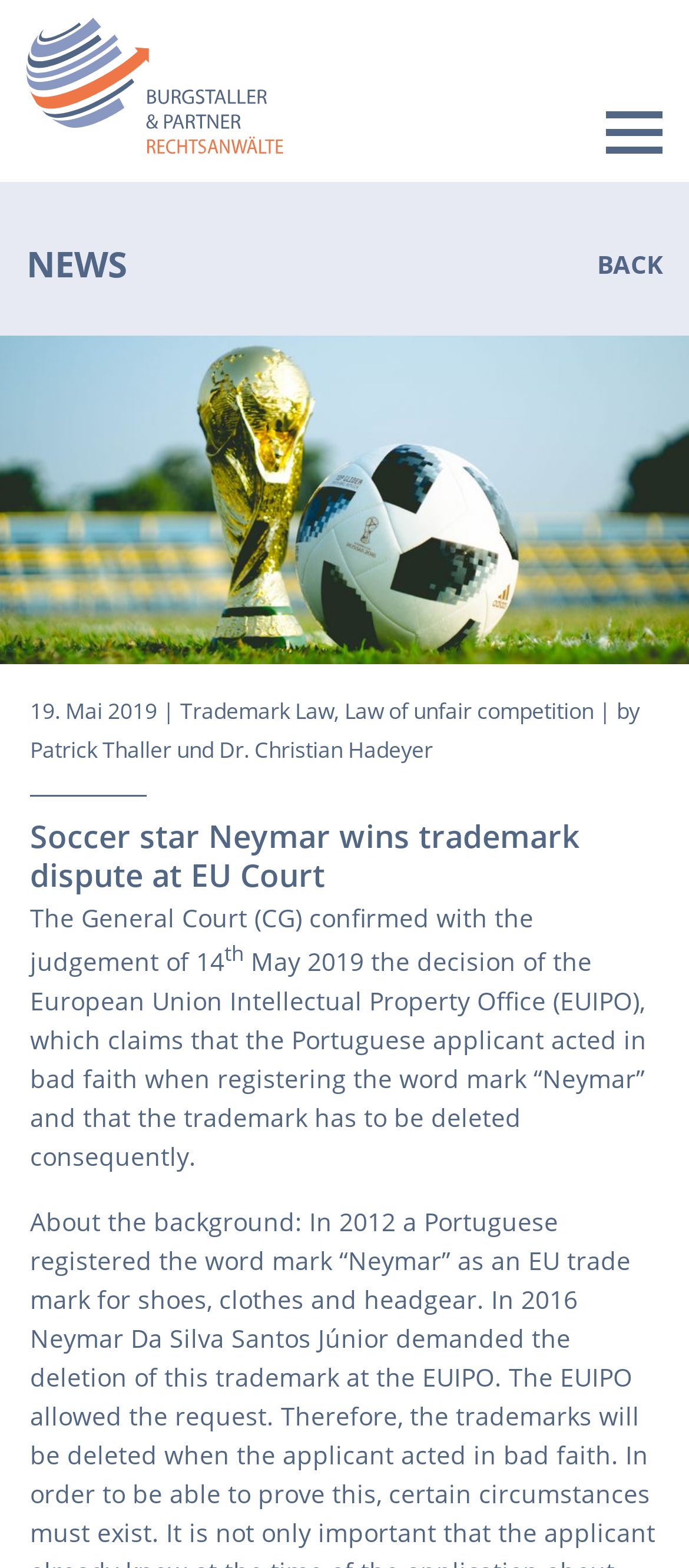From the element description: "parent_node: Menü öffnen", extract the bounding box coordinates of the UI element. The coordinates should be expressed as four float numbers between 0 and 1, in the order [left, top, right, bottom].

[0.038, 0.011, 0.423, 0.105]